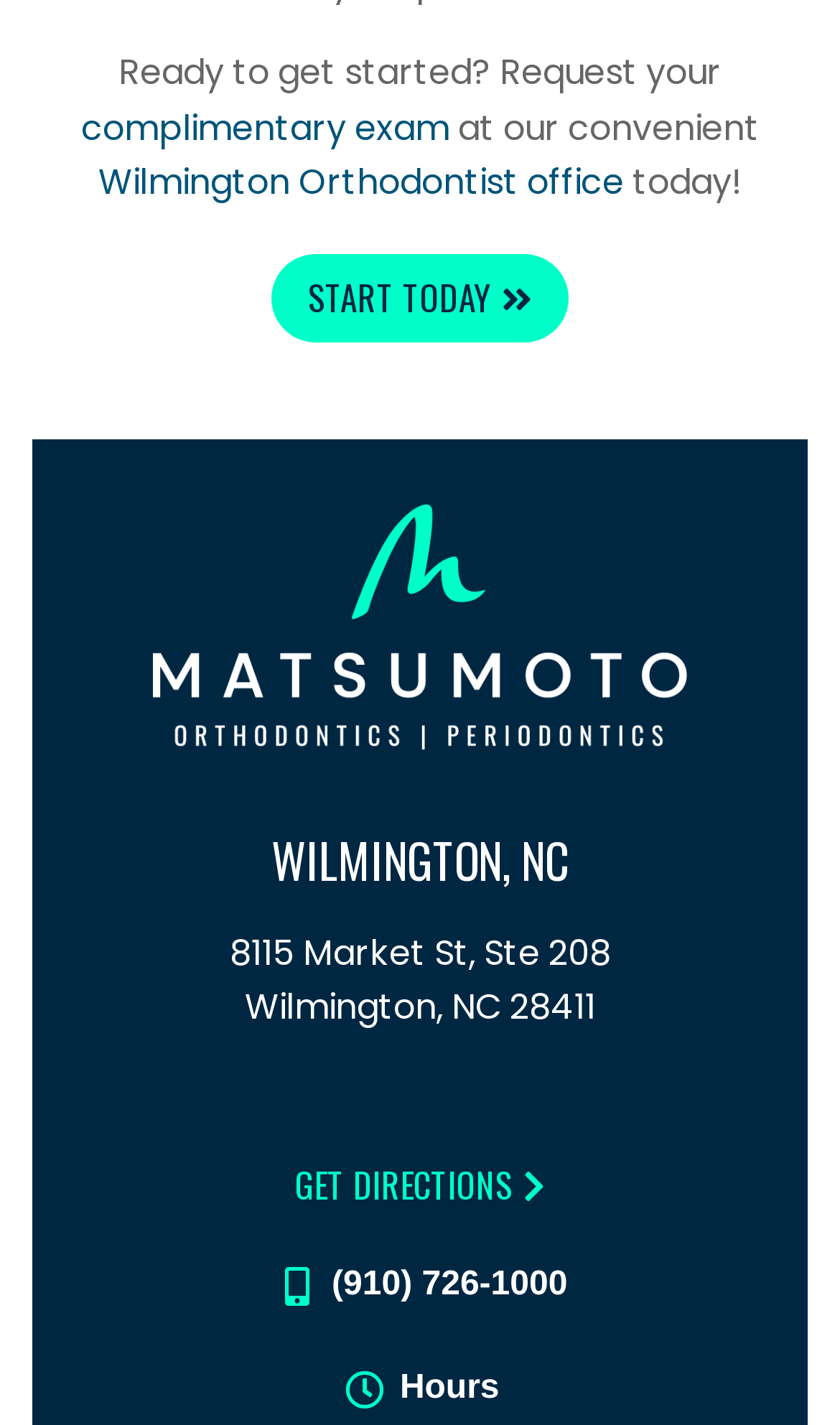Respond with a single word or phrase to the following question:
What is the name of the office location?

Wilmington, NC